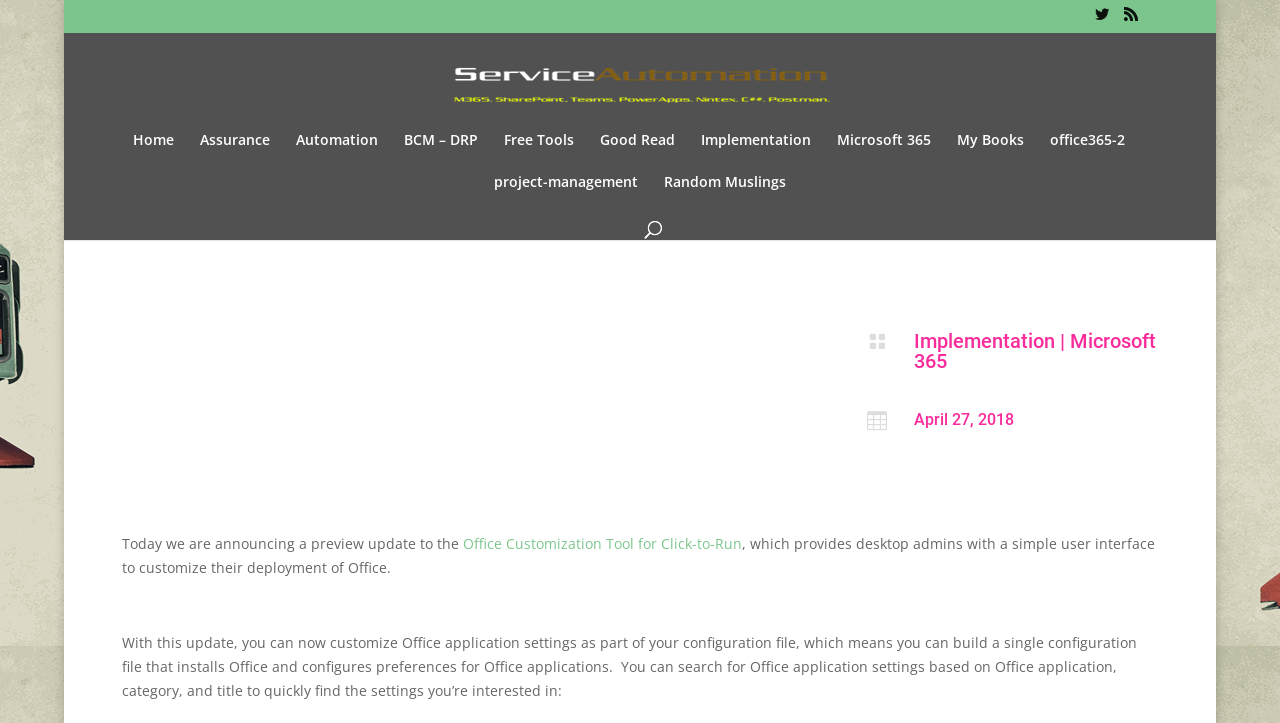Highlight the bounding box coordinates of the region I should click on to meet the following instruction: "Click the Implementation link".

[0.714, 0.455, 0.824, 0.488]